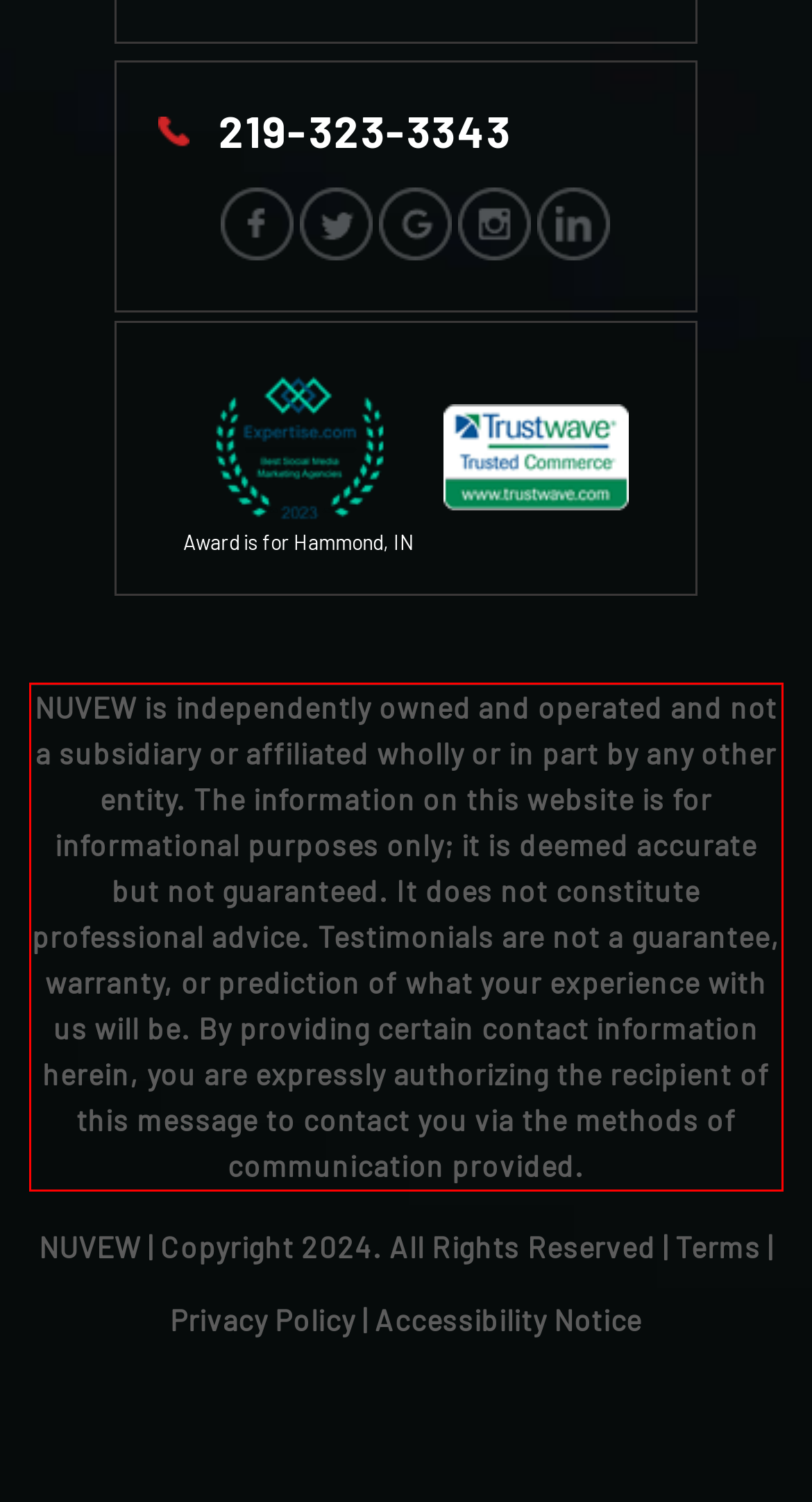You have a screenshot of a webpage where a UI element is enclosed in a red rectangle. Perform OCR to capture the text inside this red rectangle.

NUVEW is independently owned and operated and not a subsidiary or affiliated wholly or in part by any other entity. The information on this website is for informational purposes only; it is deemed accurate but not guaranteed. It does not constitute professional advice. Testimonials are not a guarantee, warranty, or prediction of what your experience with us will be. By providing certain contact information herein, you are expressly authorizing the recipient of this message to contact you via the methods of communication provided.